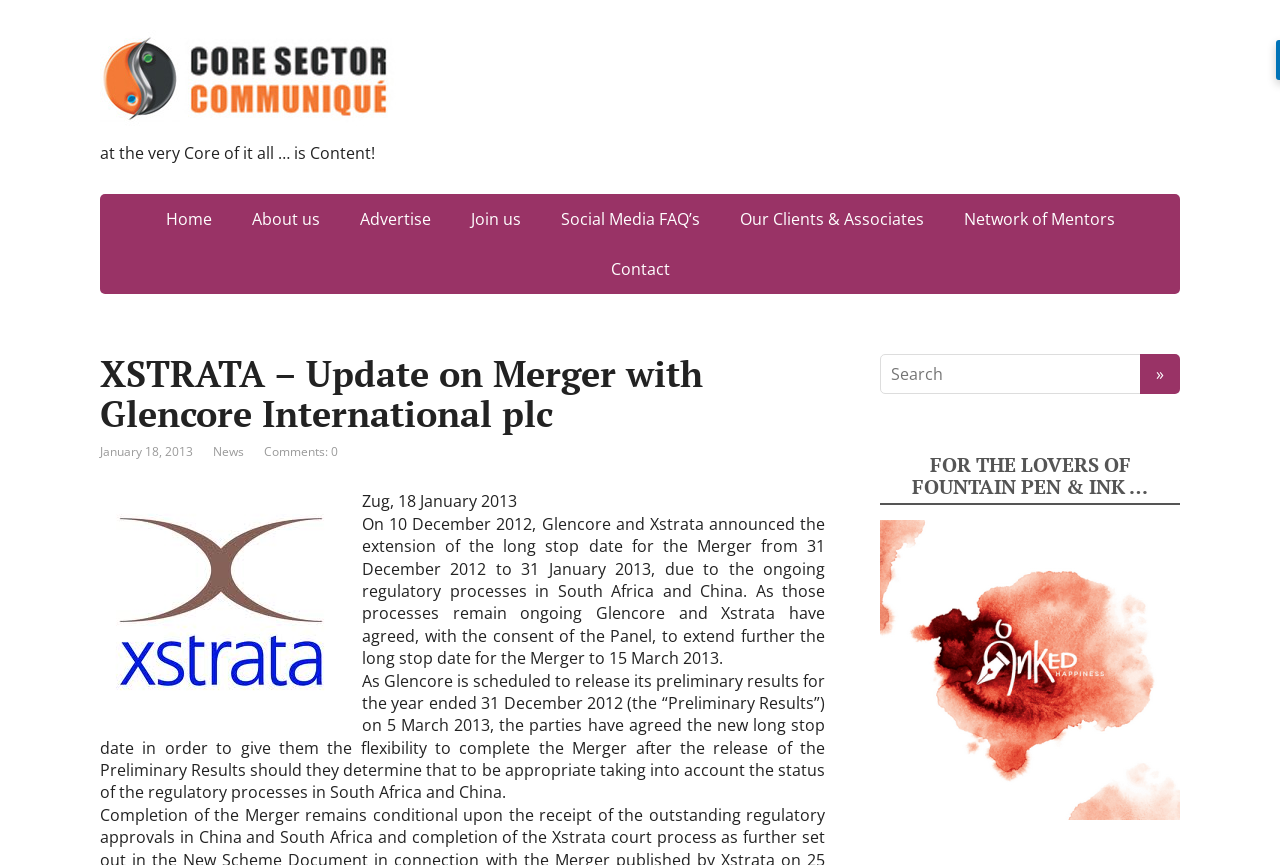Find the bounding box coordinates of the element you need to click on to perform this action: 'Click on the 'About us' link'. The coordinates should be represented by four float values between 0 and 1, in the format [left, top, right, bottom].

[0.182, 0.225, 0.264, 0.283]